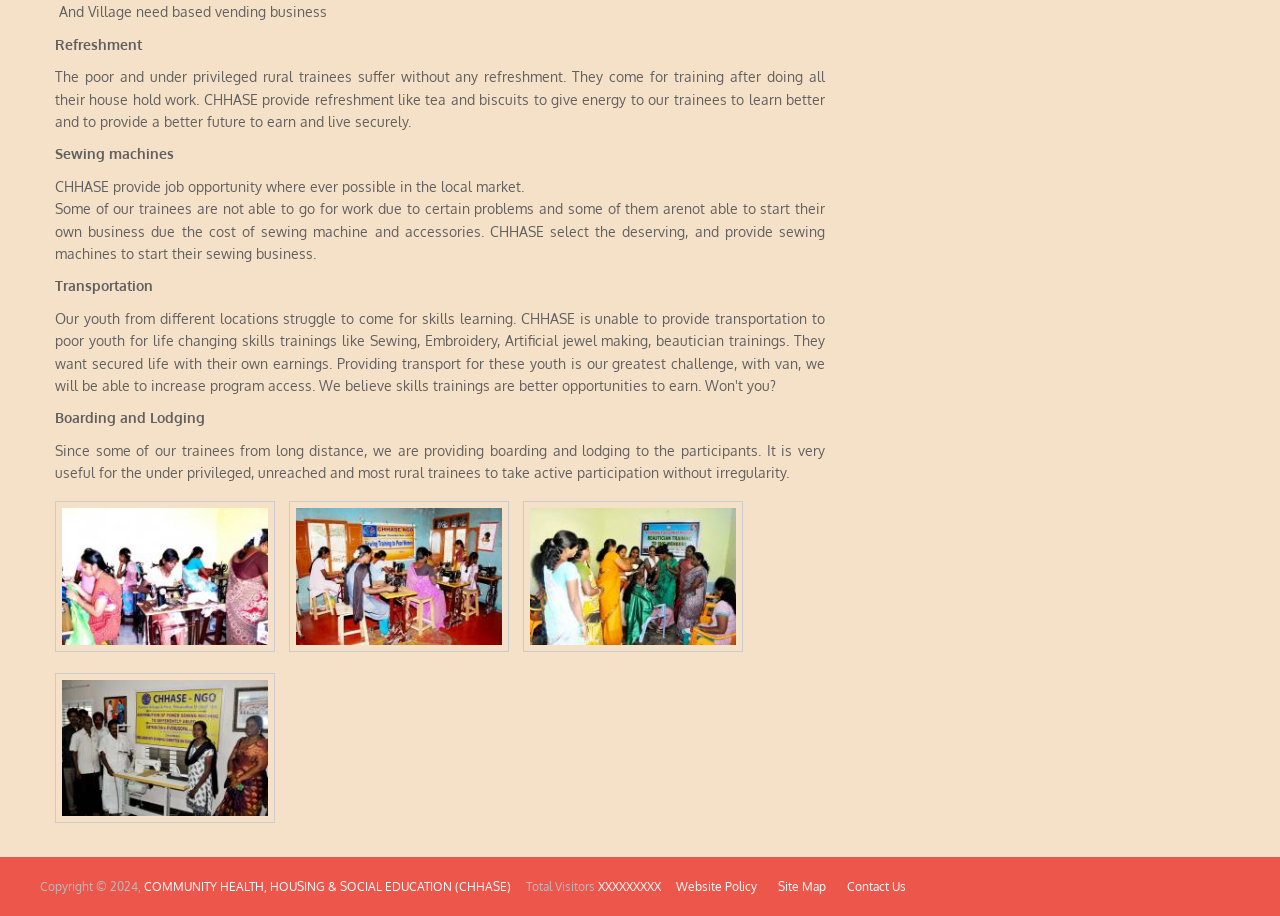How many links to 'Training' are on the webpage?
Could you answer the question with a detailed and thorough explanation?

There are four links with the text 'Training' on the webpage, located at different positions with distinct bounding box coordinates.